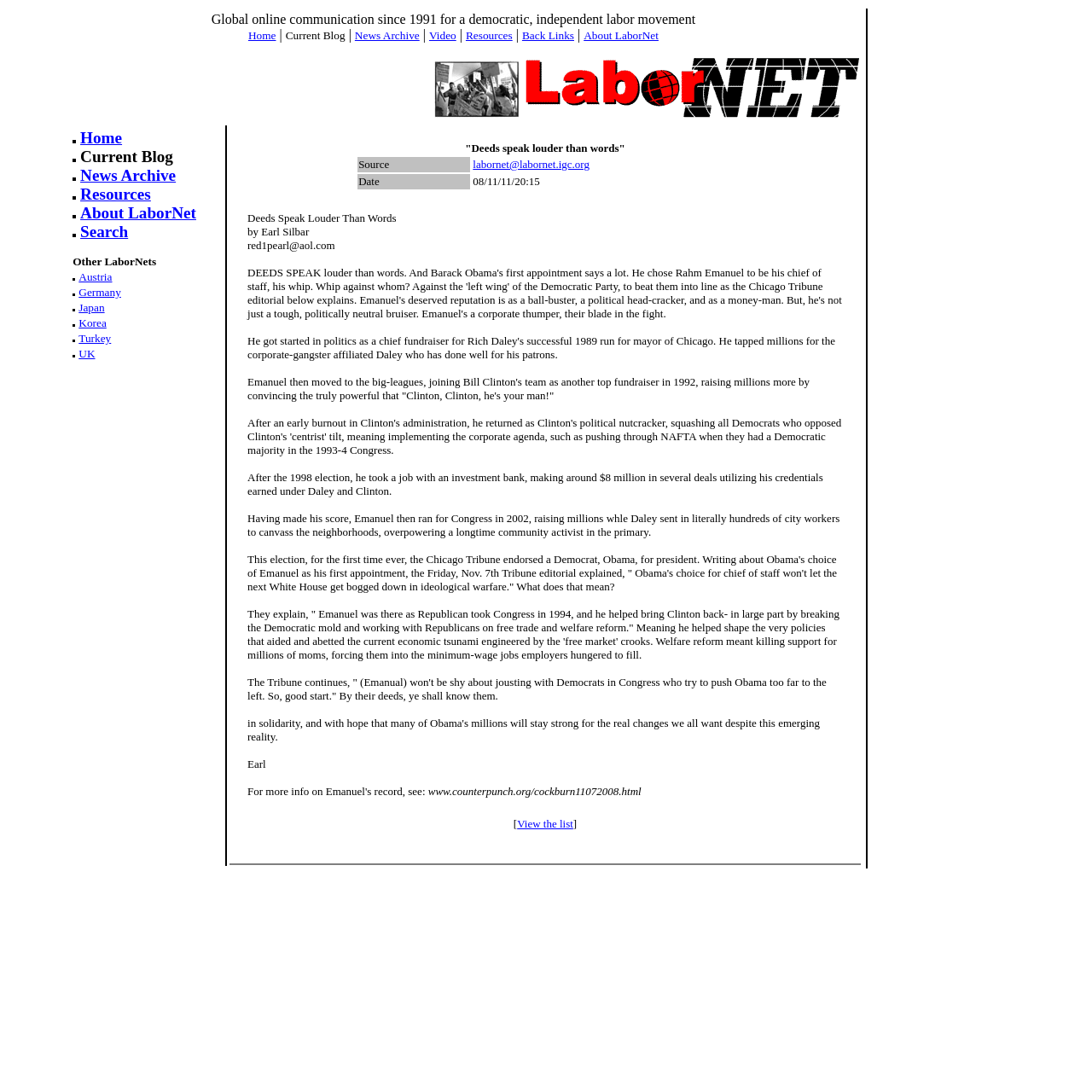Please identify the bounding box coordinates of the element on the webpage that should be clicked to follow this instruction: "View the list". The bounding box coordinates should be given as four float numbers between 0 and 1, formatted as [left, top, right, bottom].

[0.474, 0.748, 0.525, 0.76]